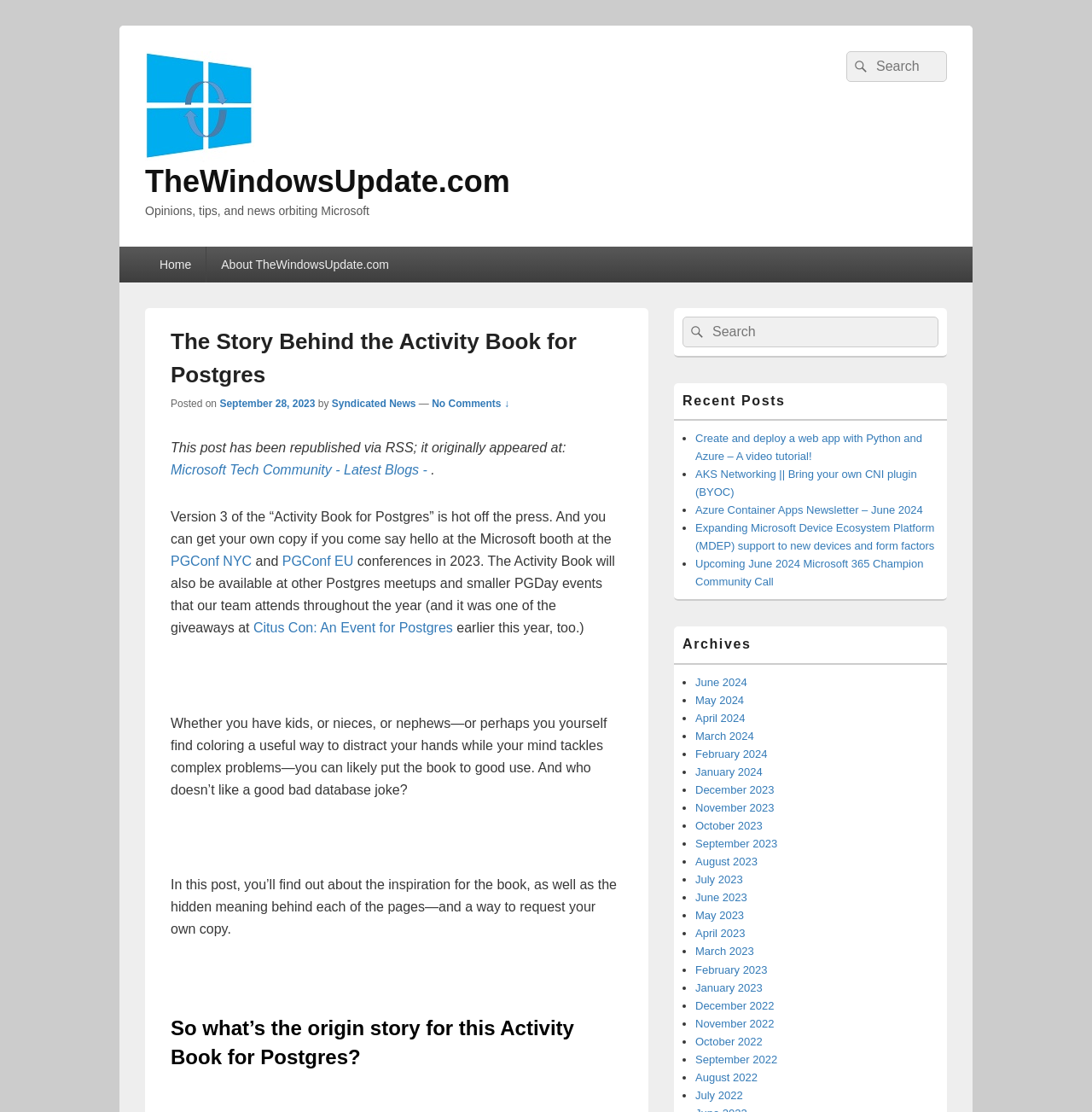Given the element description CCOSS Offices, identify the bounding box coordinates for the UI element on the webpage screenshot. The format should be (top-left x, top-left y, bottom-right x, bottom-right y), with values between 0 and 1.

None